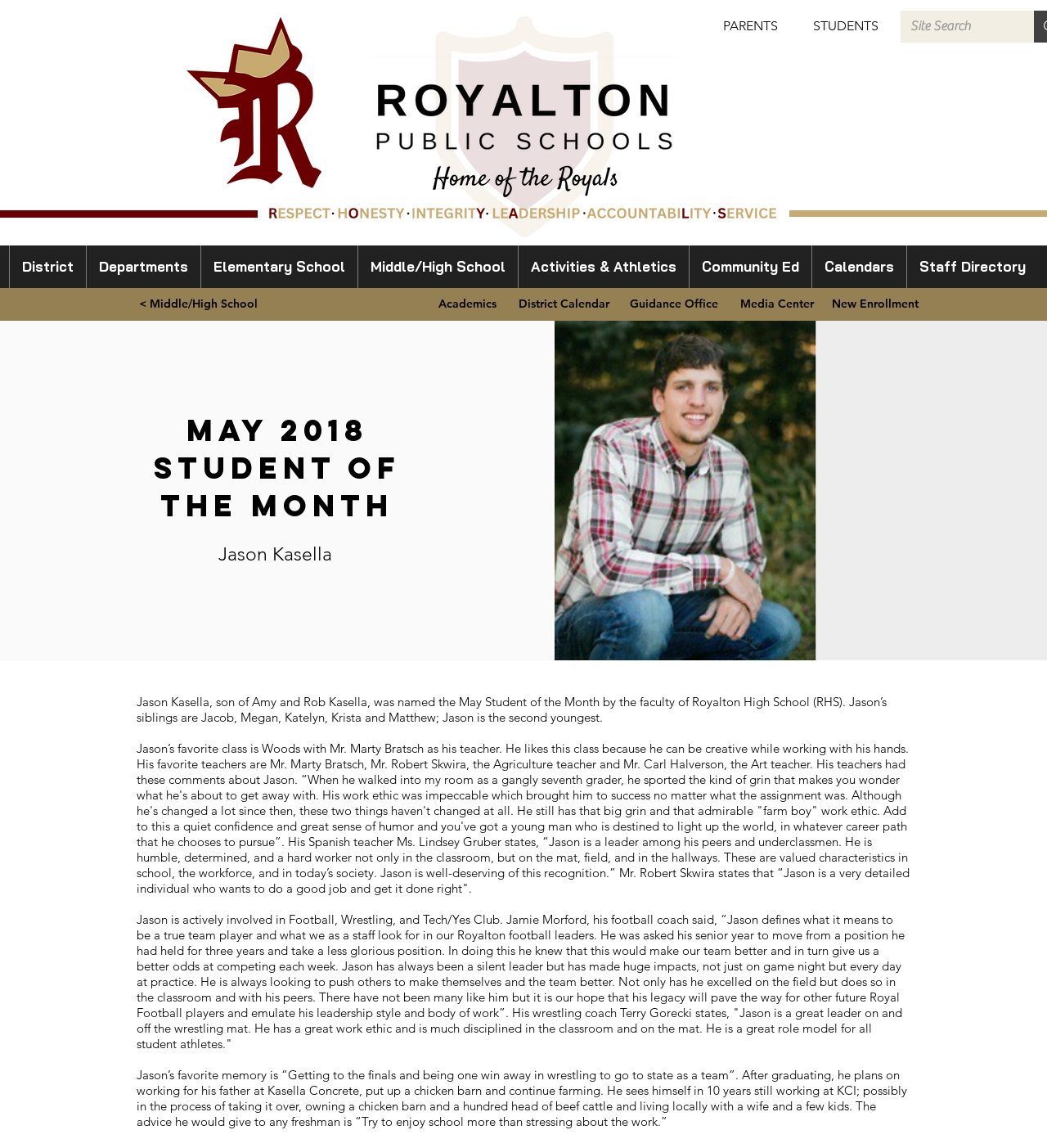Locate the bounding box coordinates of the area to click to fulfill this instruction: "Click the New Enrollment button". The bounding box should be presented as four float numbers between 0 and 1, in the order [left, top, right, bottom].

[0.789, 0.251, 0.883, 0.279]